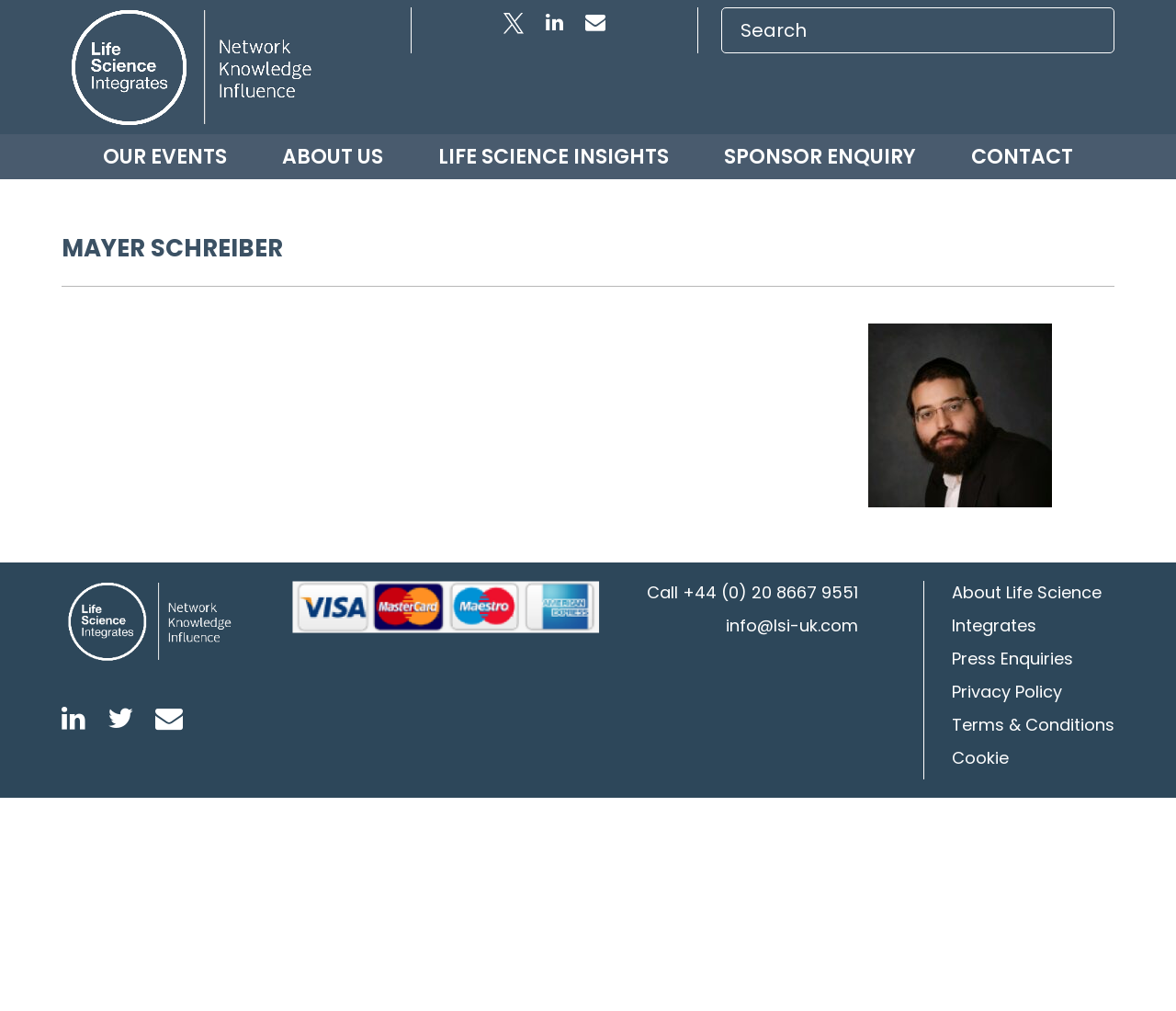Determine the coordinates of the bounding box that should be clicked to complete the instruction: "Click on the 'HOME' link". The coordinates should be represented by four float numbers between 0 and 1: [left, top, right, bottom].

None